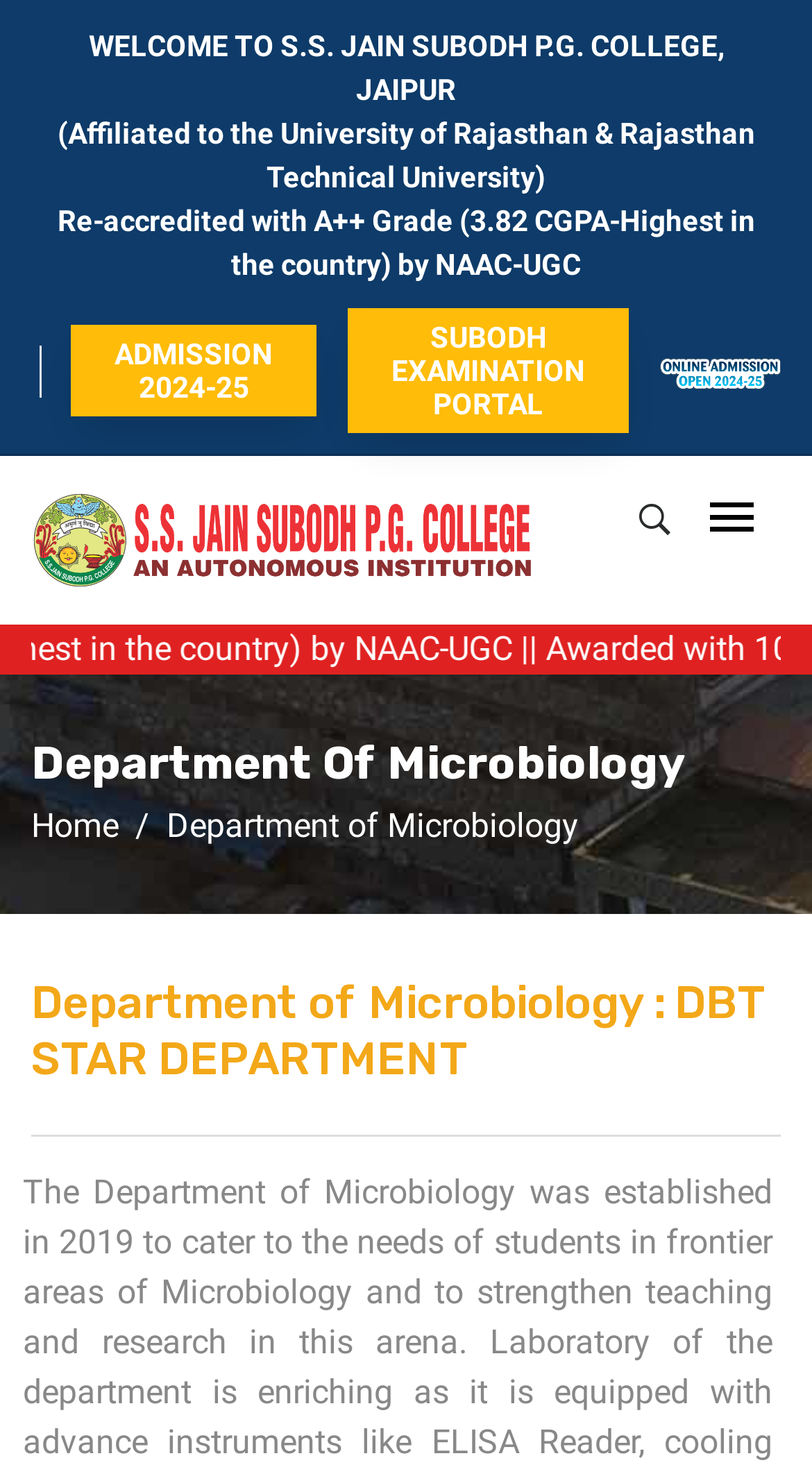Utilize the details in the image to give a detailed response to the question: What is the grade received by the college from NAAC-UGC?

The grade received by the college from NAAC-UGC is mentioned in the static text 'Re-accredited with A++ Grade (3.82 CGPA-Highest in the country) by NAAC-UGC' on the top section of the webpage.